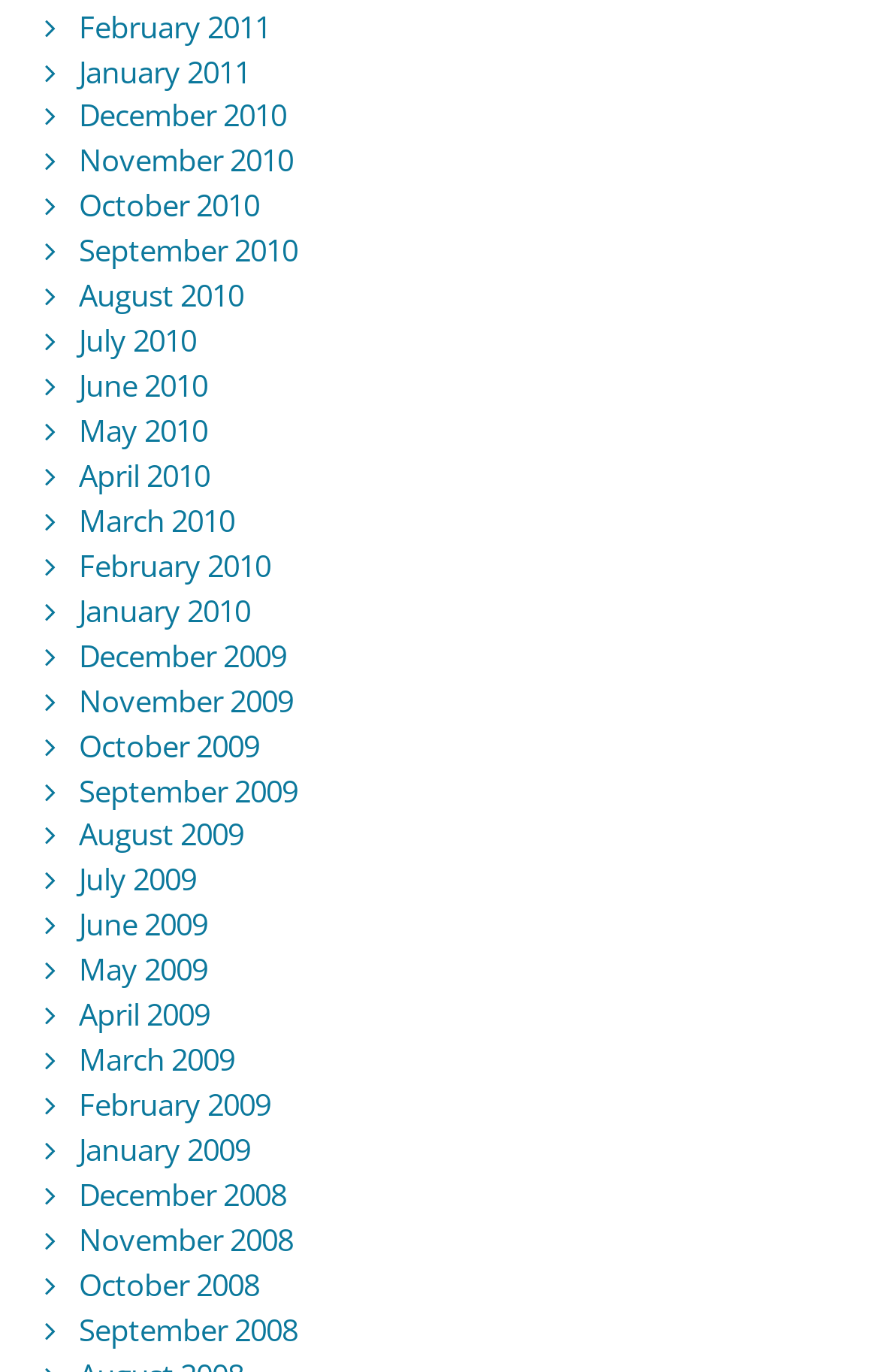Are the months listed in chronological order?
Please interpret the details in the image and answer the question thoroughly.

I examined the list of links and found that the months are listed in chronological order, from the most recent month (February 2011) to the earliest month (December 2008).